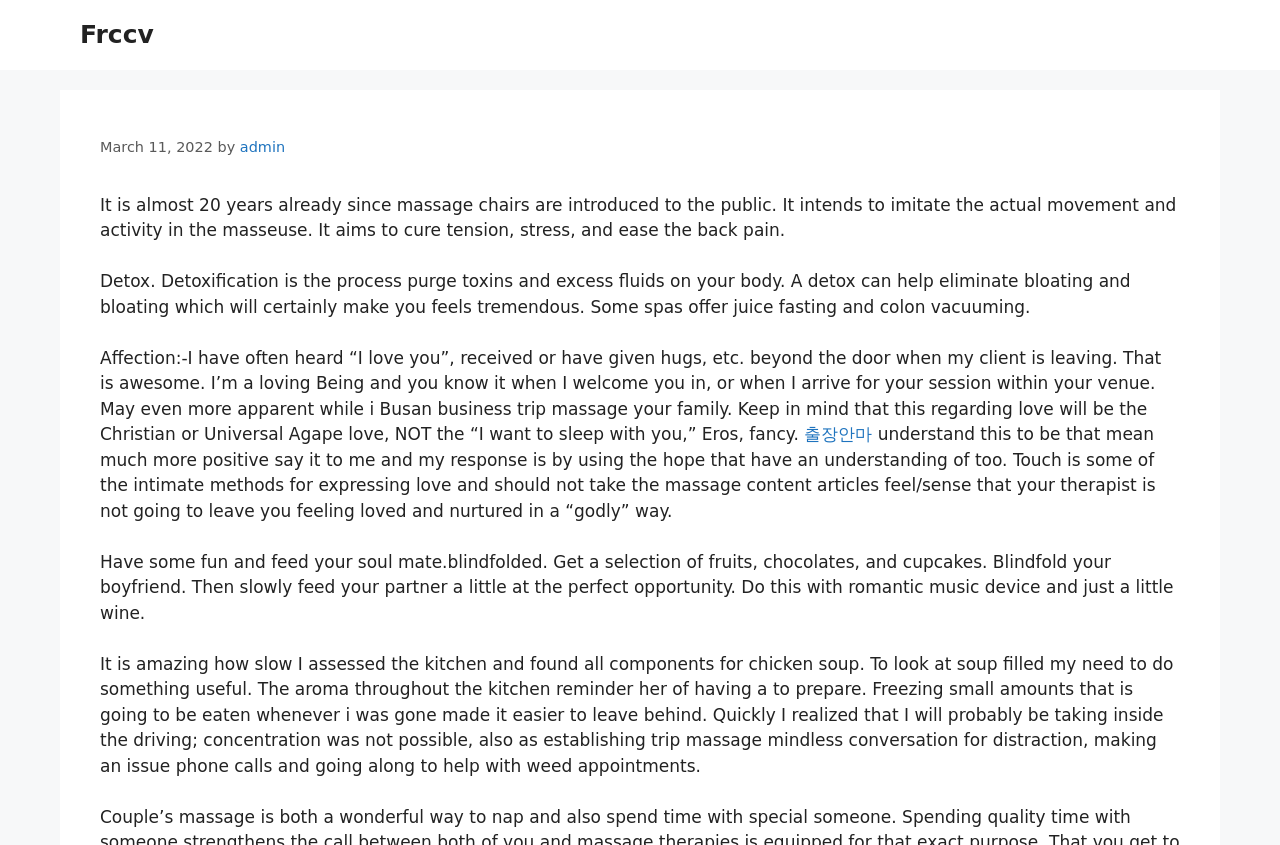What is the purpose of a detox?
Give a detailed and exhaustive answer to the question.

According to the webpage, a detox is a process that helps eliminate bloating and makes one feel tremendous by purging toxins and excess fluids from the body.